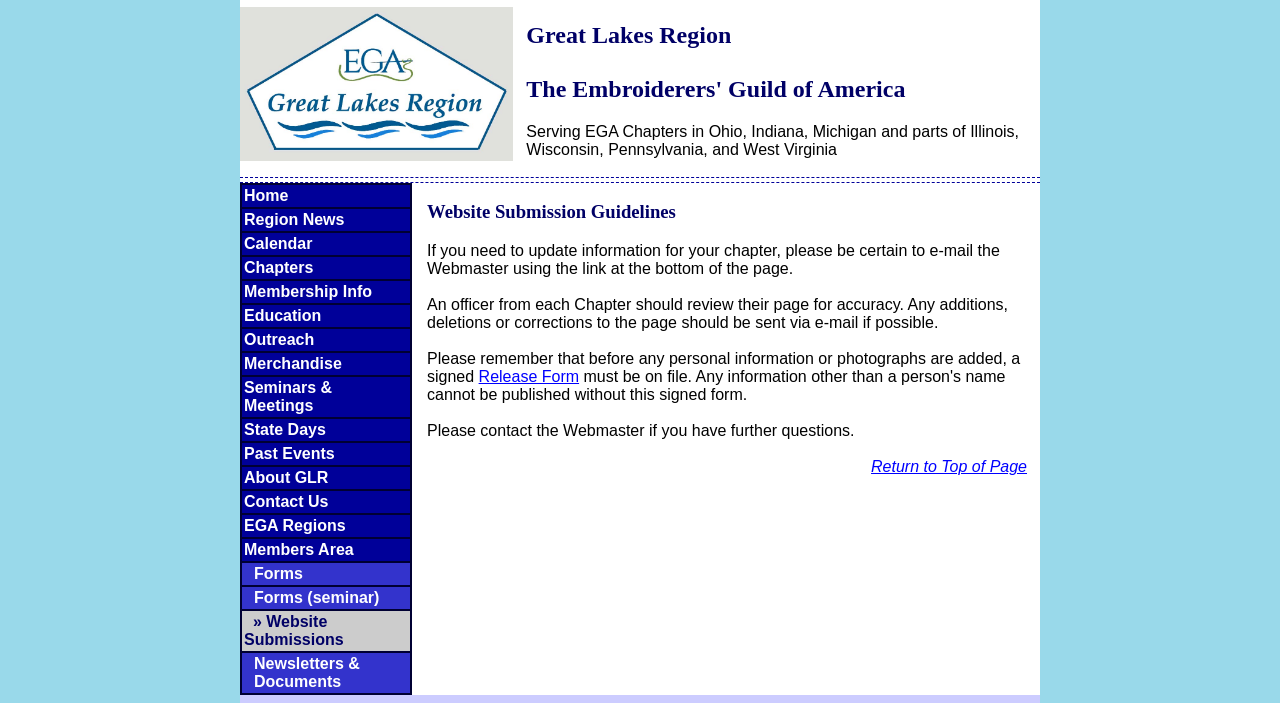Pinpoint the bounding box coordinates of the area that must be clicked to complete this instruction: "Click the 'Home' link".

[0.188, 0.261, 0.321, 0.296]